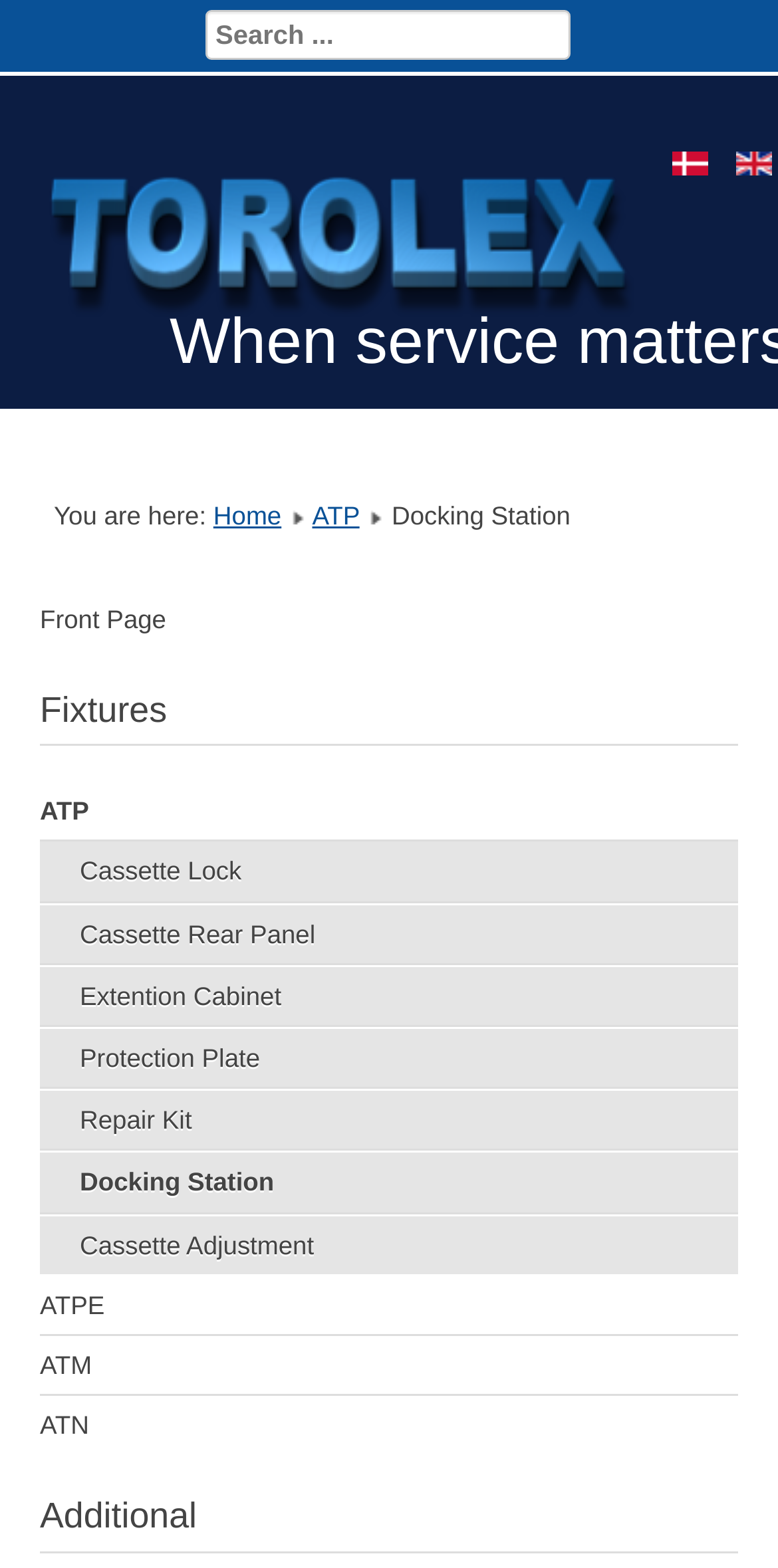Illustrate the webpage's structure and main components comprehensively.

The webpage appears to be a docking station for testing printed circuit boards (PCBs). At the top left, there is a logo image of "Torolex" and a search box with a placeholder text "Search...". To the right of the logo, there are two language options, "Dansk" and "English (UK)", each accompanied by a small flag icon.

Below the language options, there is a breadcrumb navigation section that starts with "You are here:" followed by links to "Home" and "ATP". The main content area is headed by a title "Docking Station" and features a list of links categorized under "Fixtures" and "Additional". The links under "Fixtures" include "ATP", "Cassette Lock", "Cassette Rear Panel", and several others. The "Additional" section has links to "ATPE", "ATM", and "ATN".

At the top right, there is a prominent link to the "Front Page". The overall layout is organized, with clear headings and concise text, making it easy to navigate through the different sections and links.